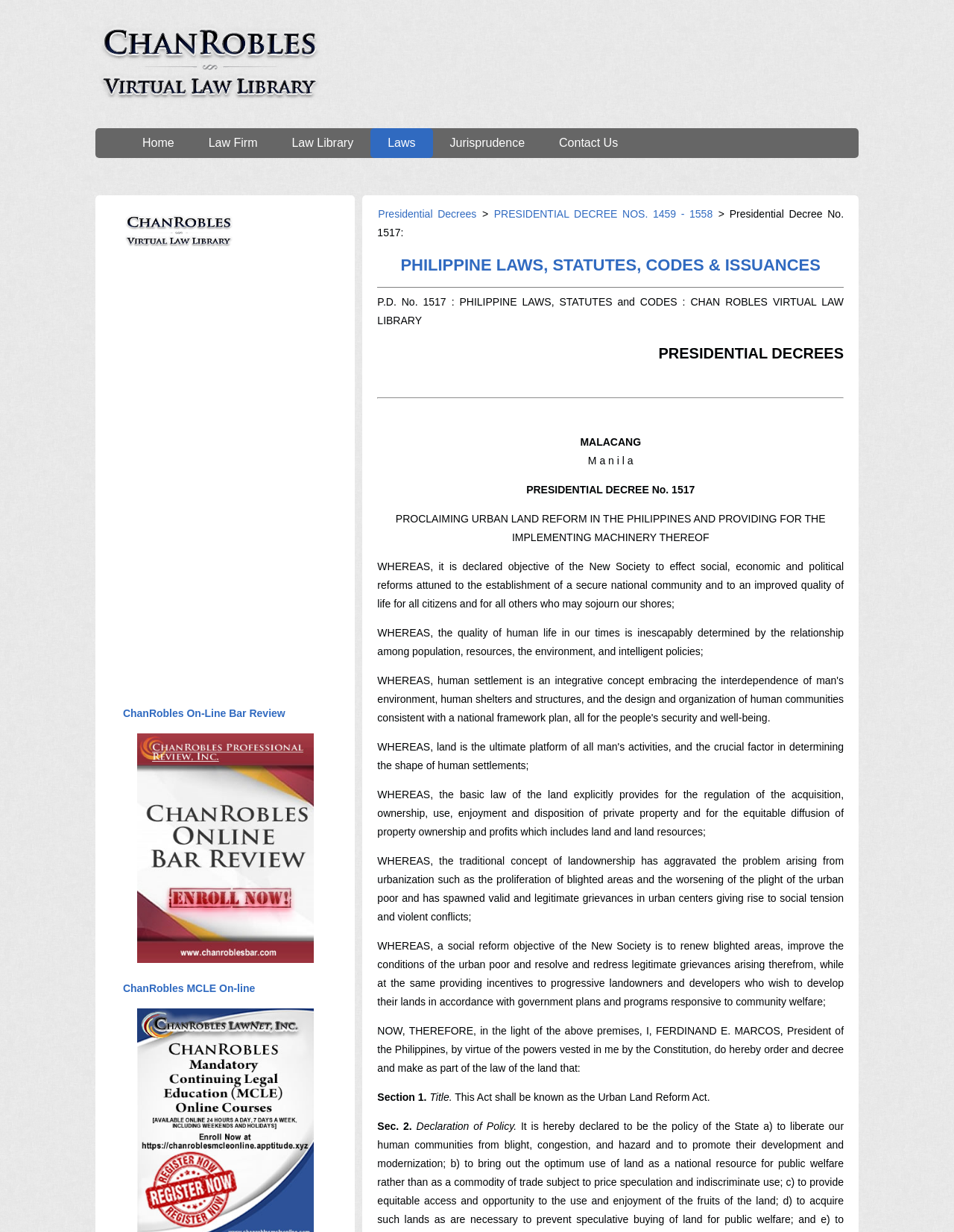Who is the President of the Philippines mentioned in the decree?
Refer to the image and offer an in-depth and detailed answer to the question.

The President of the Philippines mentioned in the decree is FERDINAND E. MARCOS, as stated in the text 'I, FERDINAND E. MARCOS, President of the Philippines, by virtue of the powers vested in me by the Constitution, do hereby order and decree and make as part of the law of the land that:'